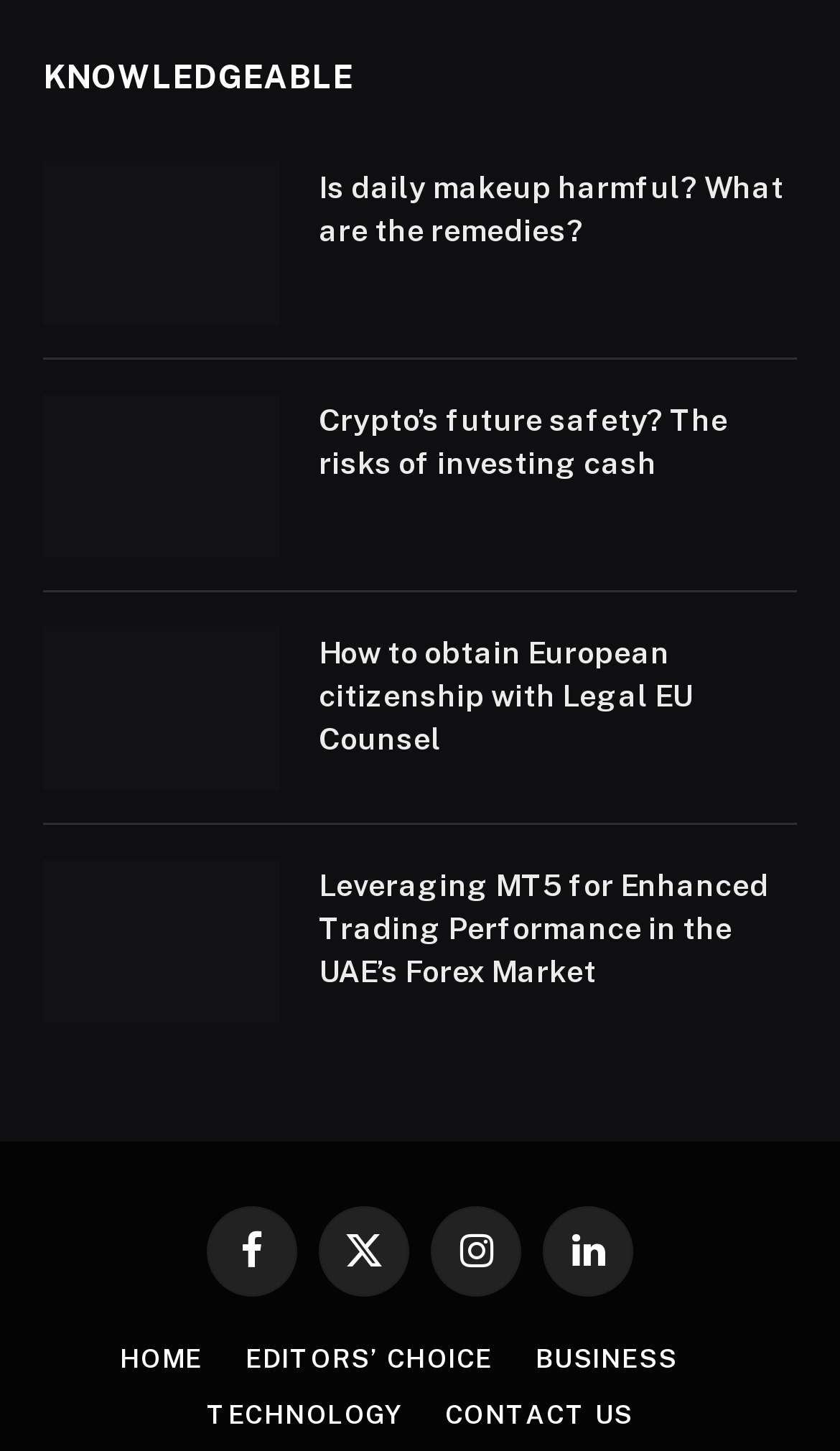How many articles are on this webpage?
Based on the visual, give a brief answer using one word or a short phrase.

4